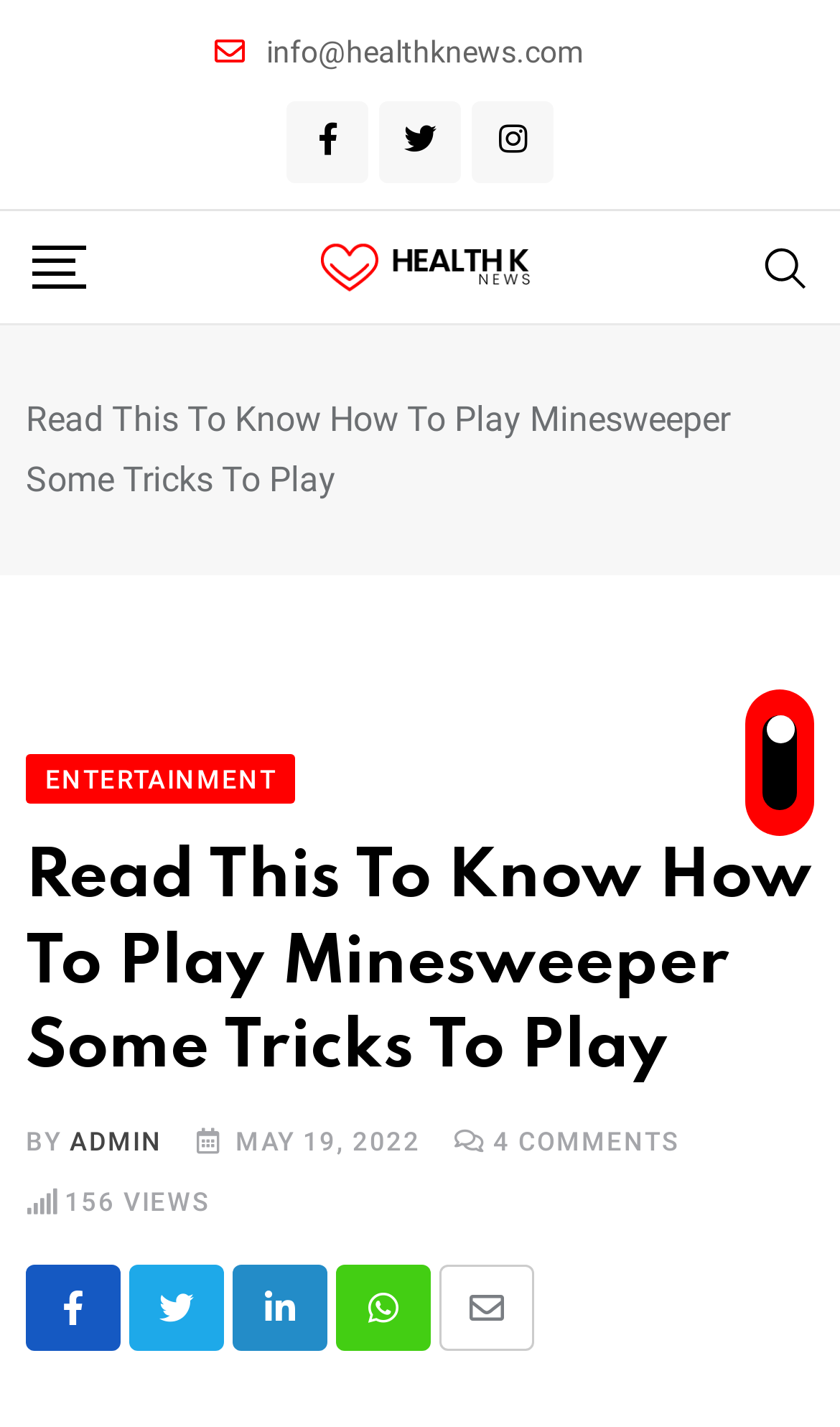How many comments does the article have?
Please use the image to provide an in-depth answer to the question.

I found the number of comments by looking at the static text element with the text '4' which is located near the text 'COMMENTS'.